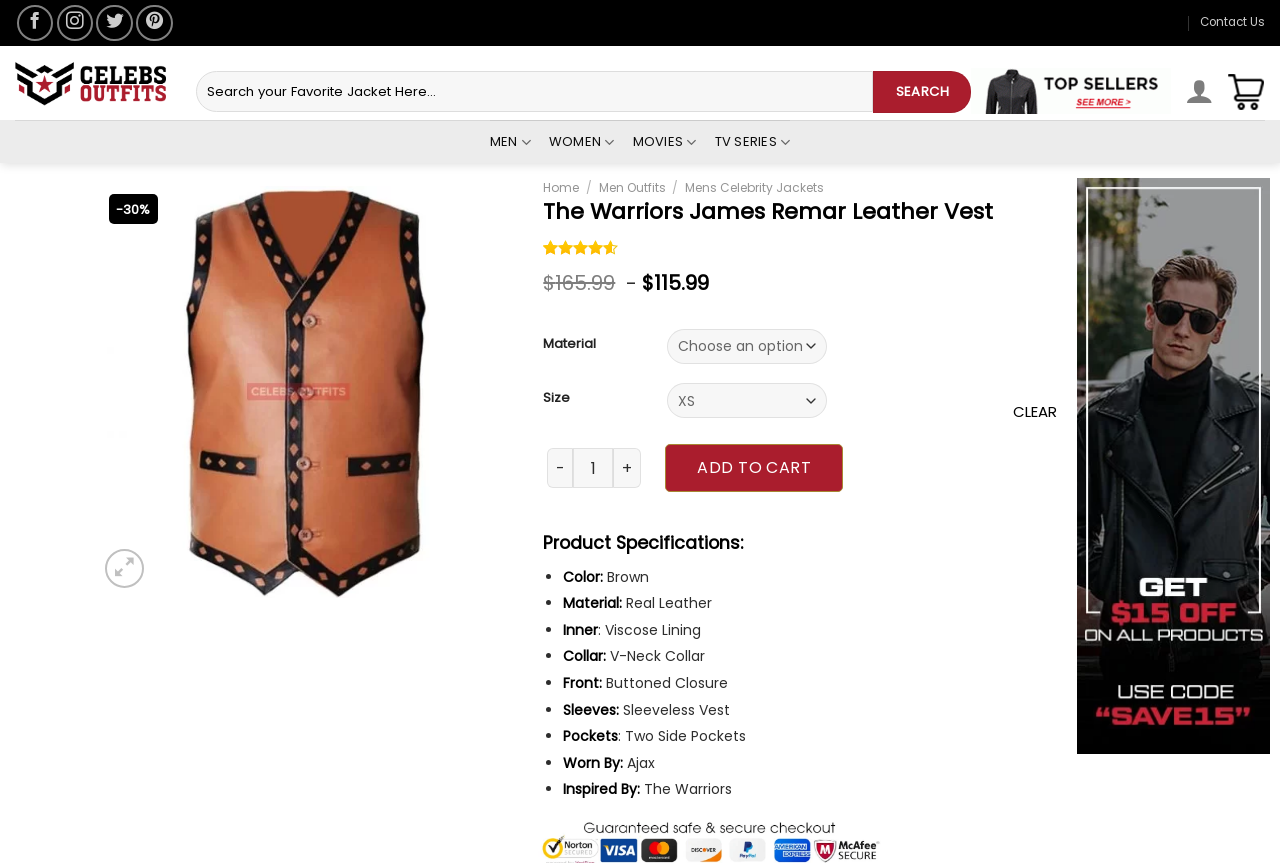Please identify the bounding box coordinates of the element that needs to be clicked to perform the following instruction: "Follow on Facebook".

[0.013, 0.006, 0.041, 0.048]